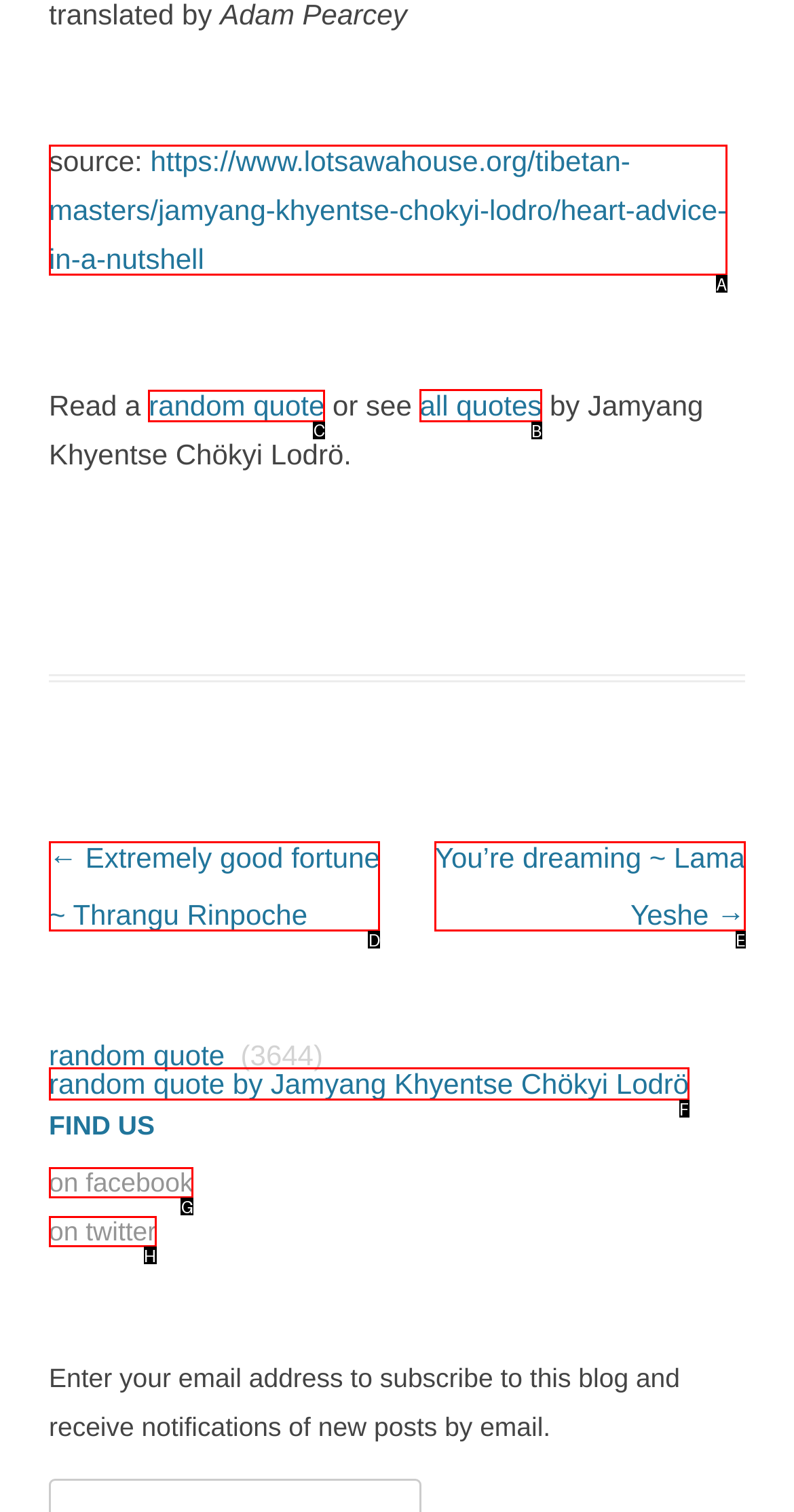For the given instruction: Select language, determine which boxed UI element should be clicked. Answer with the letter of the corresponding option directly.

None